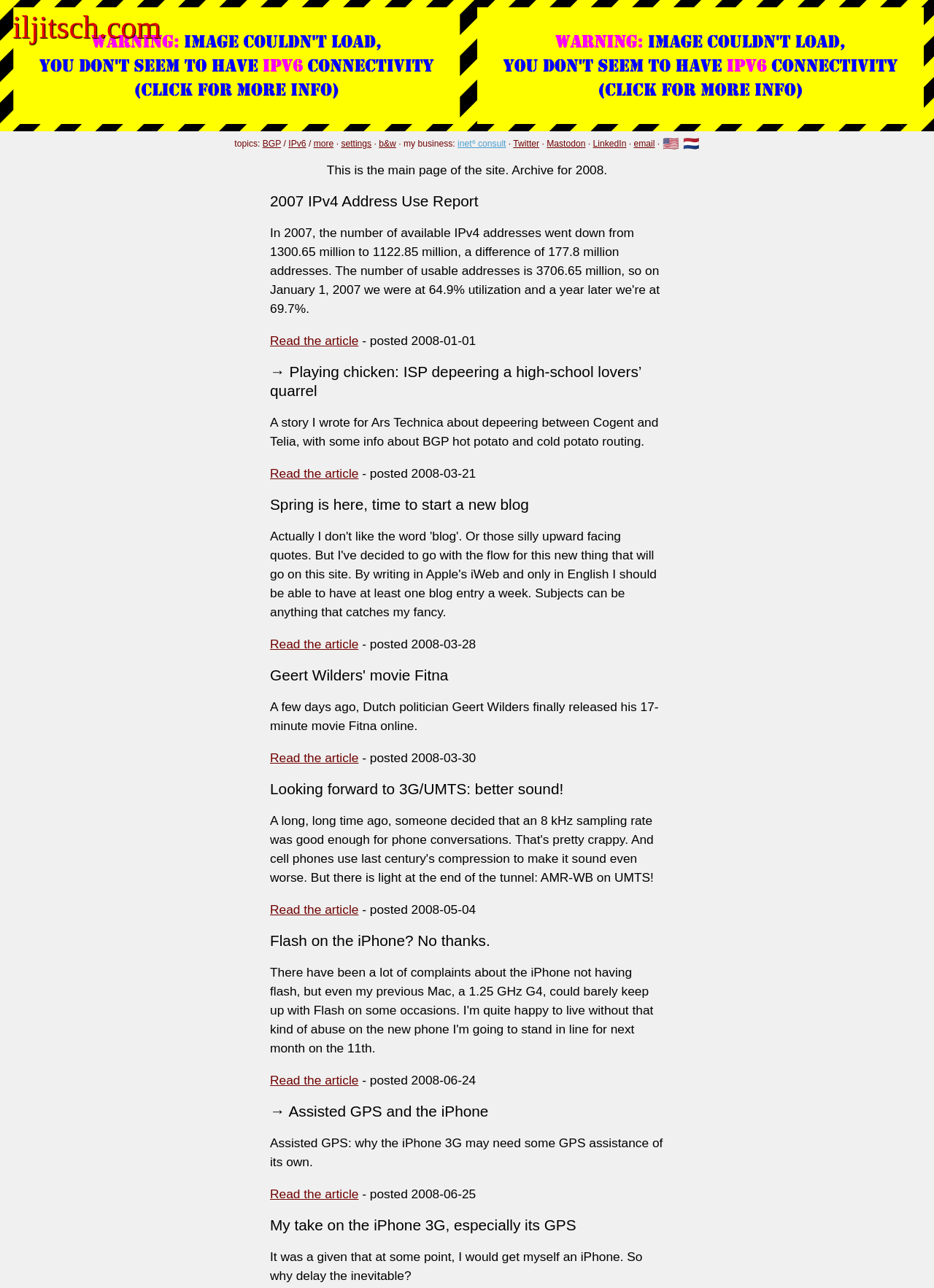Provide an in-depth caption for the webpage.

The webpage is an archive of articles from 2008. At the top, there is a link to learn more about possible IPv6 connectivity issues, accompanied by an image. Below this, there is a navigation menu with links to topics such as BGP, IPv6, and settings. 

To the right of the navigation menu, there is a section that appears to be a personal introduction or business information, with links to the author's business, Twitter, Mastodon, LinkedIn, and email. 

The main content of the page is a list of article summaries, each with a heading, a brief description, and a "Read the article" link. The articles are dated and cover a range of topics, including IPv4 address use, ISP depeering, blogging, politics, and technology. The articles are arranged in a vertical list, with the most recent articles at the top.